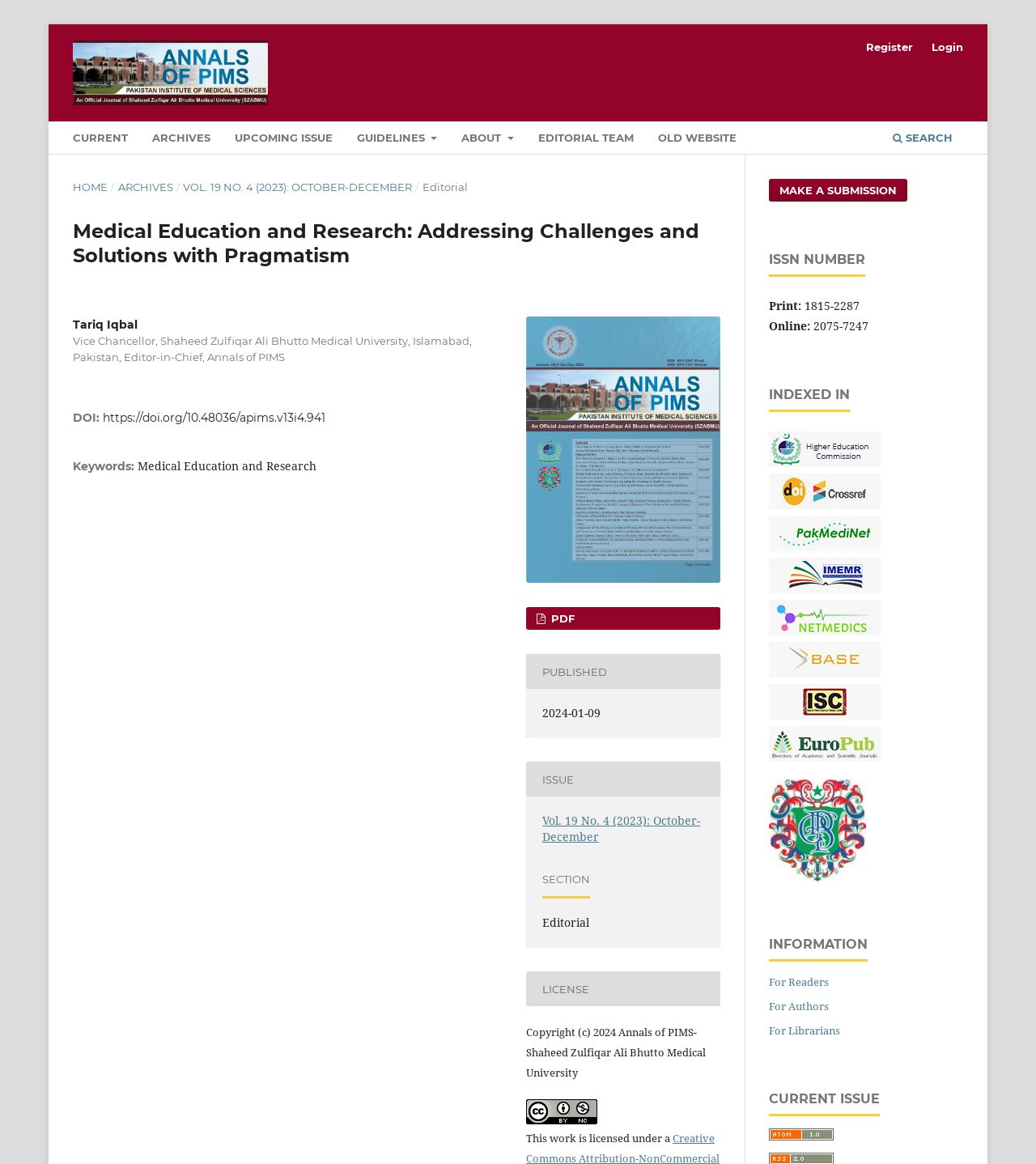Using the webpage screenshot, find the UI element described by Current. Provide the bounding box coordinates in the format (top-left x, top-left y, bottom-right x, bottom-right y), ensuring all values are floating point numbers between 0 and 1.

[0.065, 0.108, 0.129, 0.132]